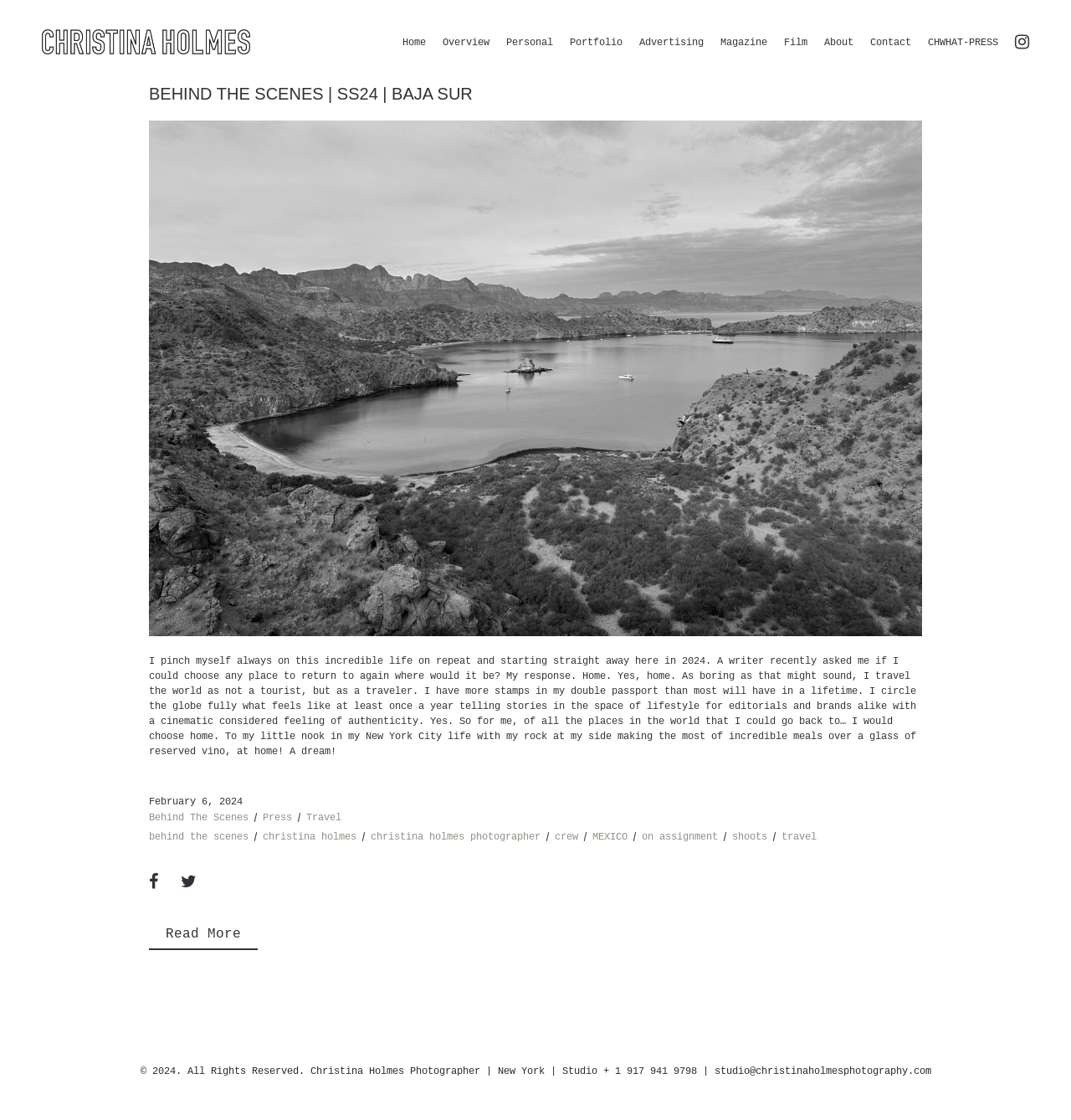Use a single word or phrase to answer the question:
What is the date of the blog post?

February 6, 2024